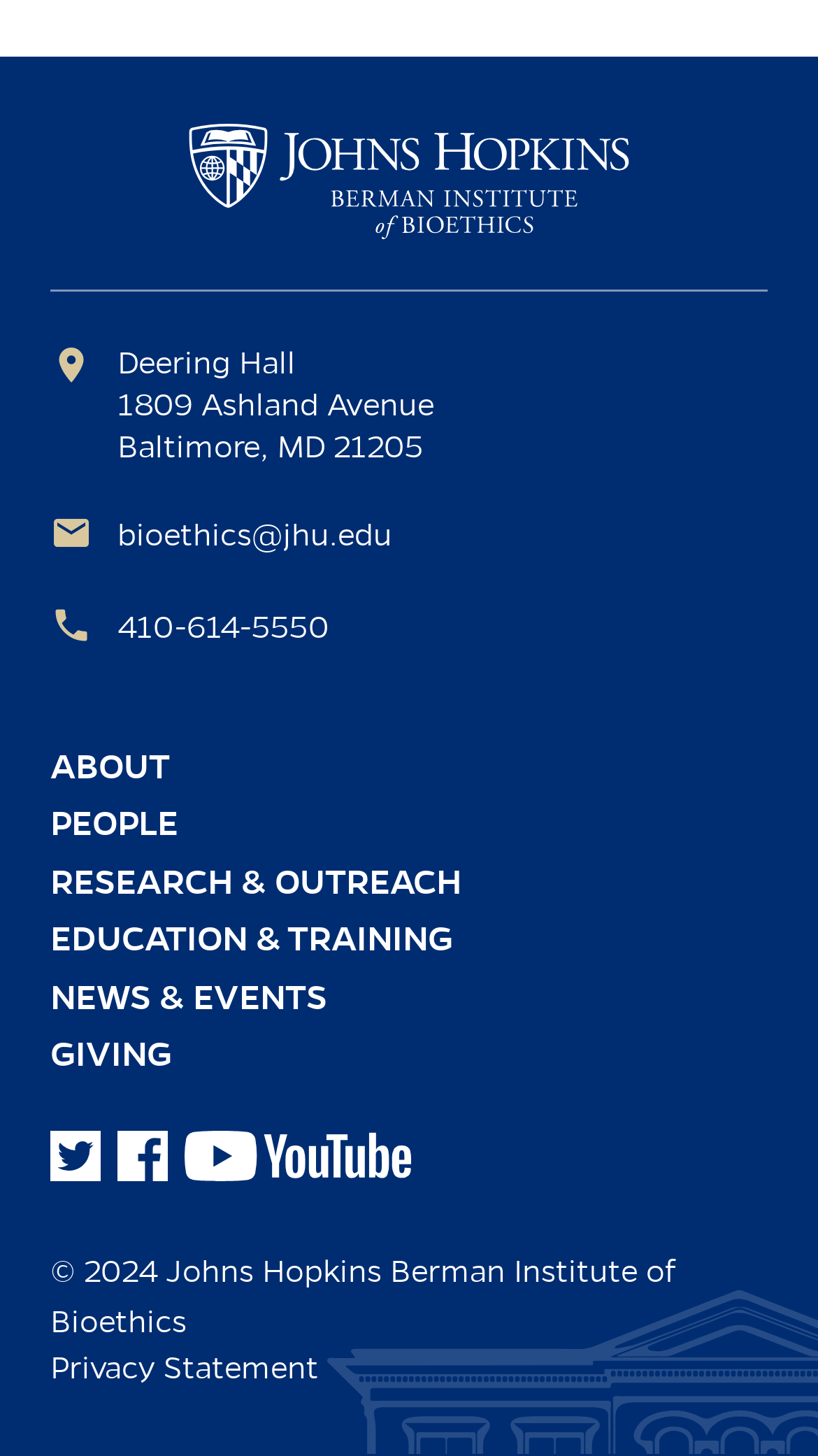What is the address of Deering Hall?
Look at the screenshot and respond with a single word or phrase.

1809 Ashland Avenue